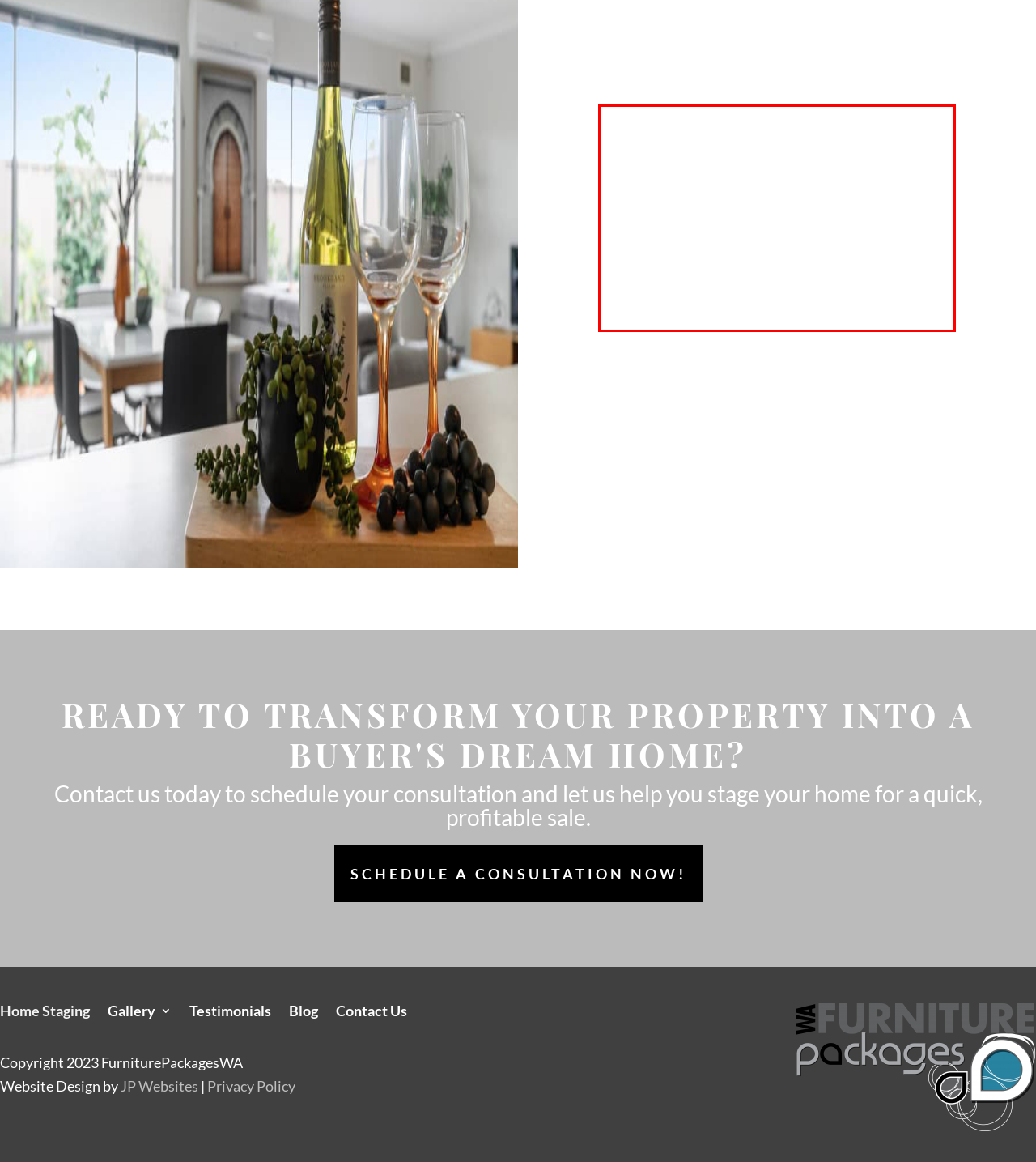You are provided with a screenshot of a webpage that includes a red bounding box. Extract and generate the text content found within the red bounding box.

You staged our home and the result was outstanding. The house went under offer within a week. Your expertise in choice of furniture and colours complemented all the features of our home. We believe your knowledge in your business definitely helped us in achieving a great sale price.